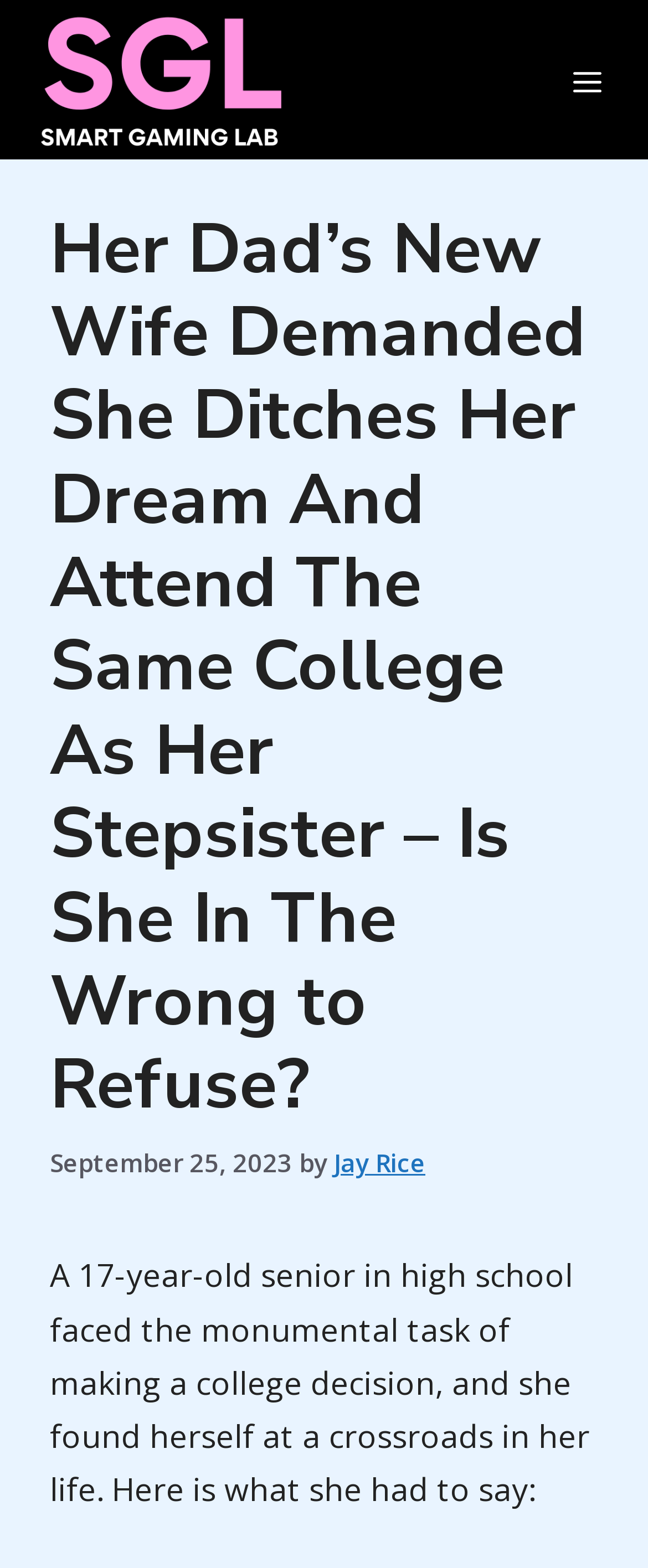Create a detailed description of the webpage's content and layout.

The webpage appears to be an article or blog post with a focus on a personal story. At the top of the page, there is a banner with the site's name, "Smart Gaming Lab", accompanied by an image of the same name. To the right of the banner, there is a mobile toggle button labeled "Menu".

Below the banner, the main content of the page begins with a heading that reads "Her Dad’s New Wife Demanded She Ditches Her Dream And Attend The Same College As Her Stepsister – Is She In The Wrong to Refuse?". This heading is followed by a timestamp indicating that the article was published on September 25, 2023, and the author's name, "Jay Rice".

The main article text begins with a paragraph that describes a 17-year-old high school senior struggling to make a college decision, feeling at a crossroads in her life. The text continues to tell her story, but the exact details are not specified. There are no other images or UI elements mentioned in the accessibility tree besides the site logo and the mobile toggle button.